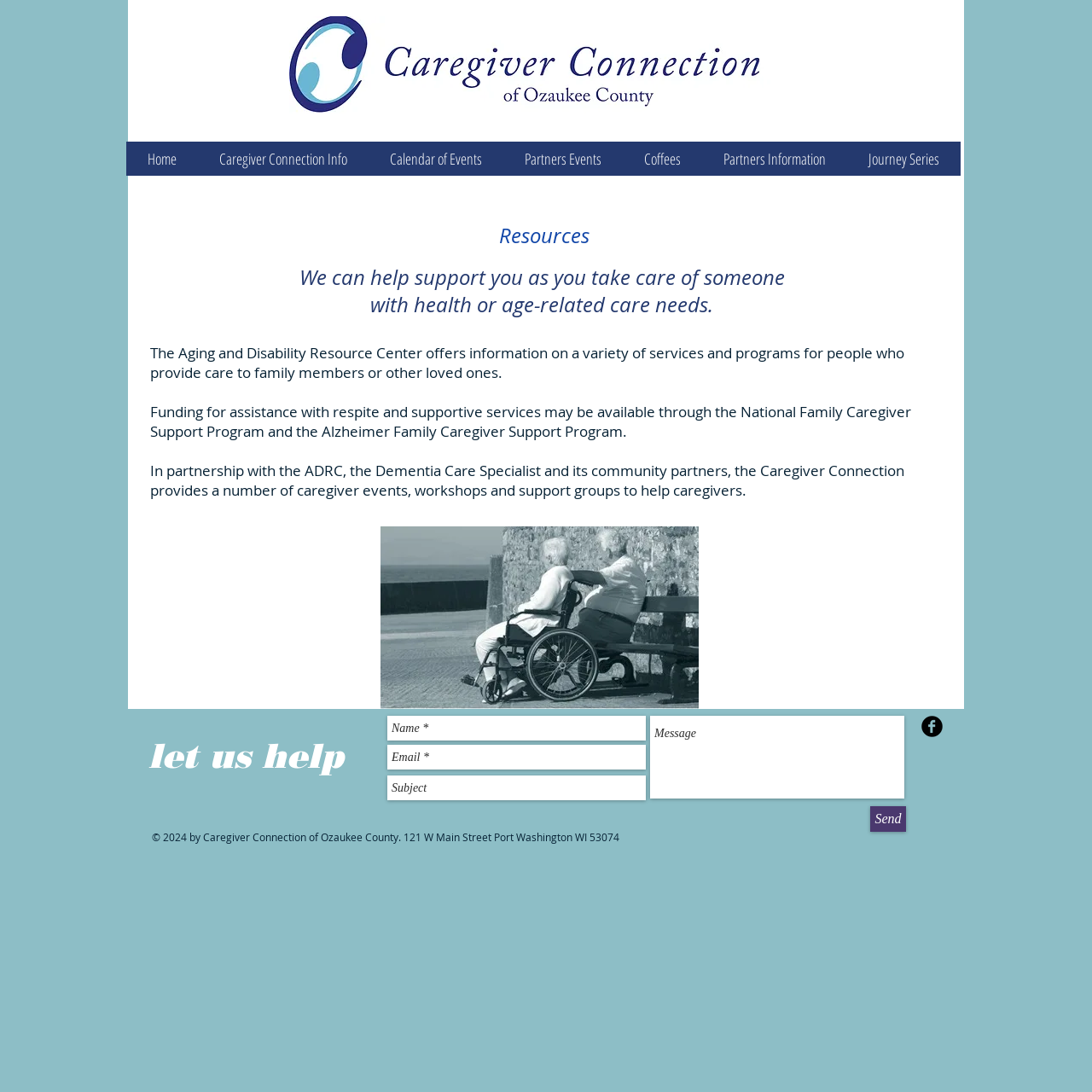Determine the bounding box coordinates for the area you should click to complete the following instruction: "Click the CCOC logo".

[0.265, 0.015, 0.727, 0.104]